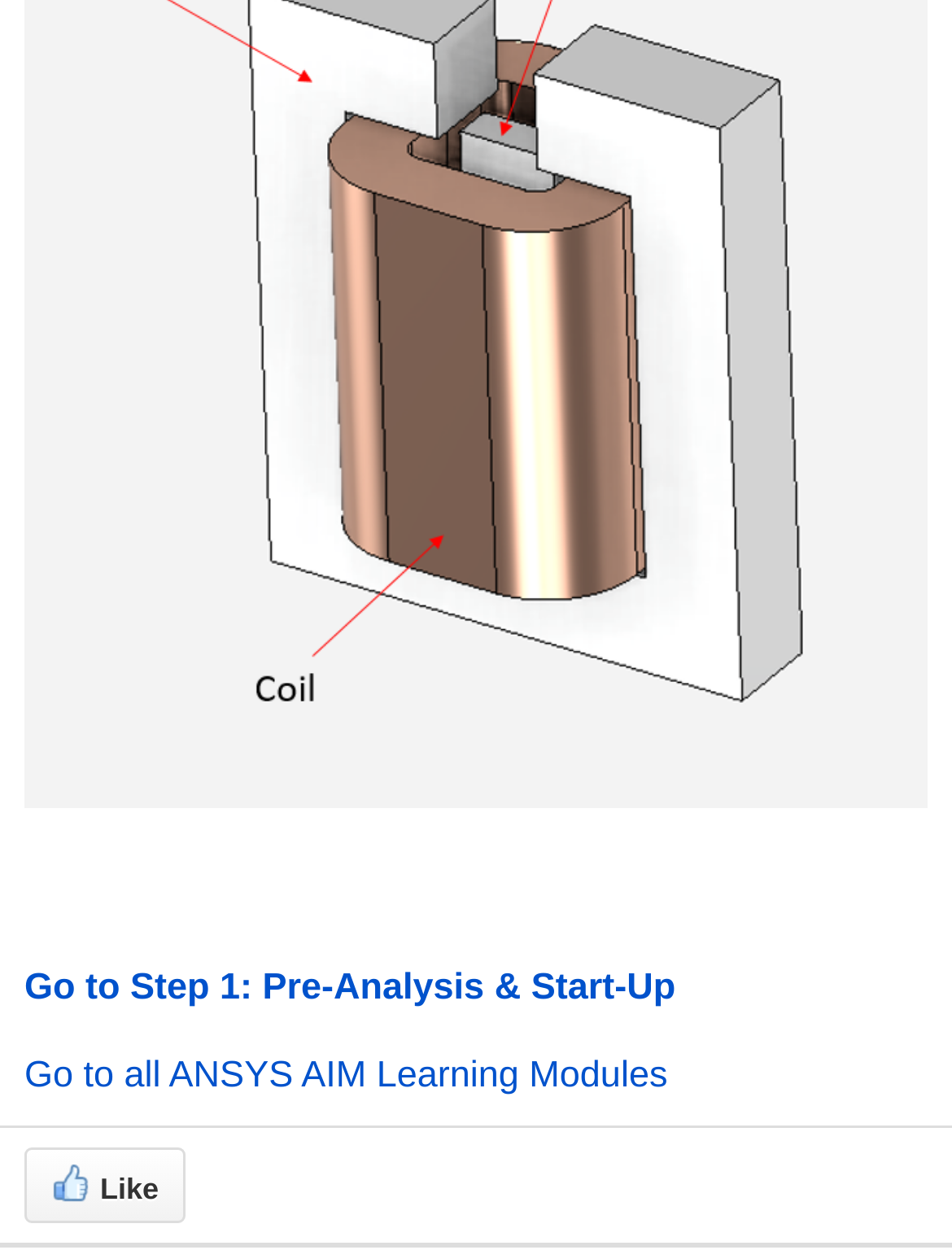Bounding box coordinates must be specified in the format (top-left x, top-left y, bottom-right x, bottom-right y). All values should be floating point numbers between 0 and 1. What are the bounding box coordinates of the UI element described as: Like

[0.026, 0.917, 0.195, 0.978]